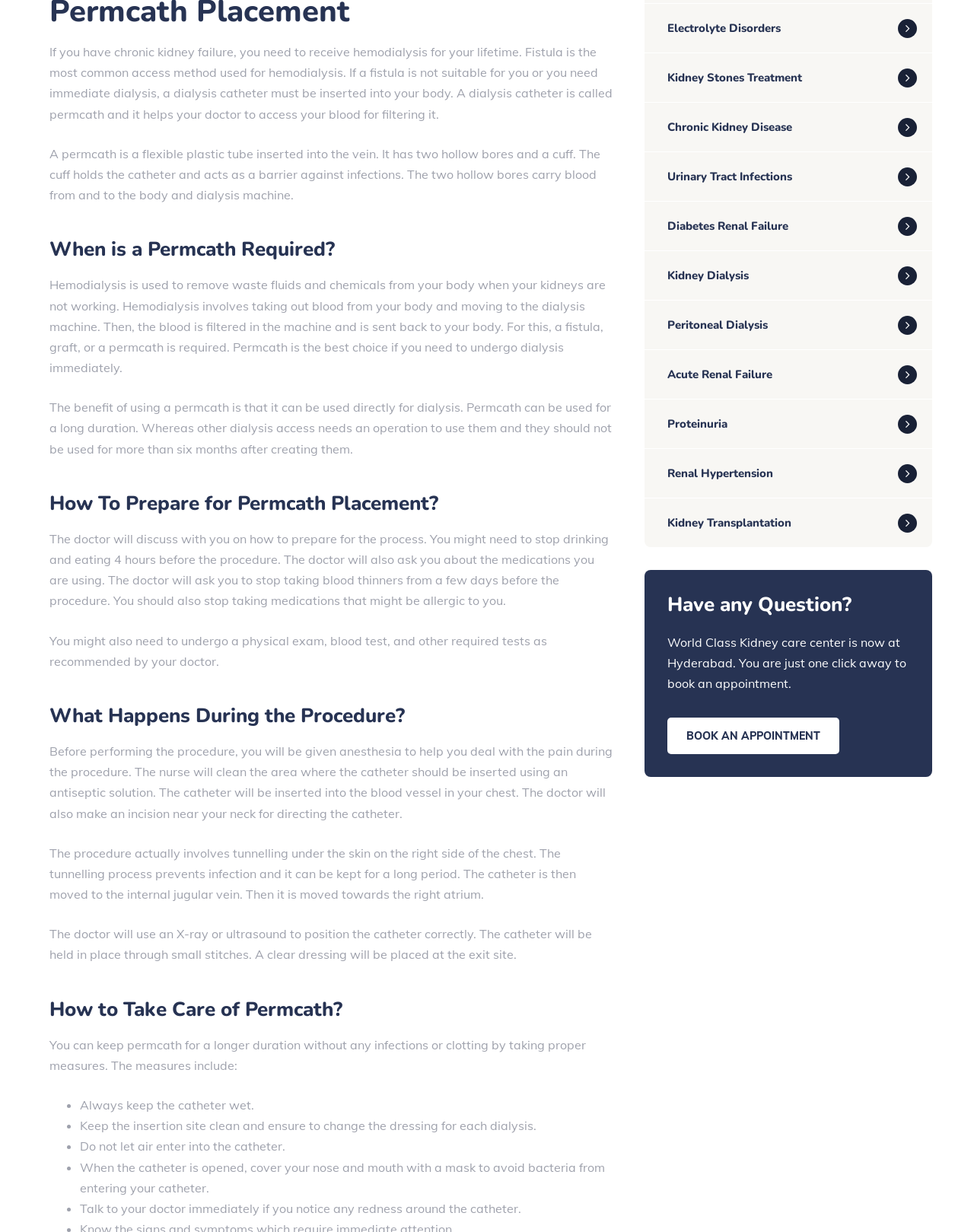Find the bounding box coordinates for the UI element that matches this description: "Proteinuria".

[0.662, 0.324, 0.957, 0.364]